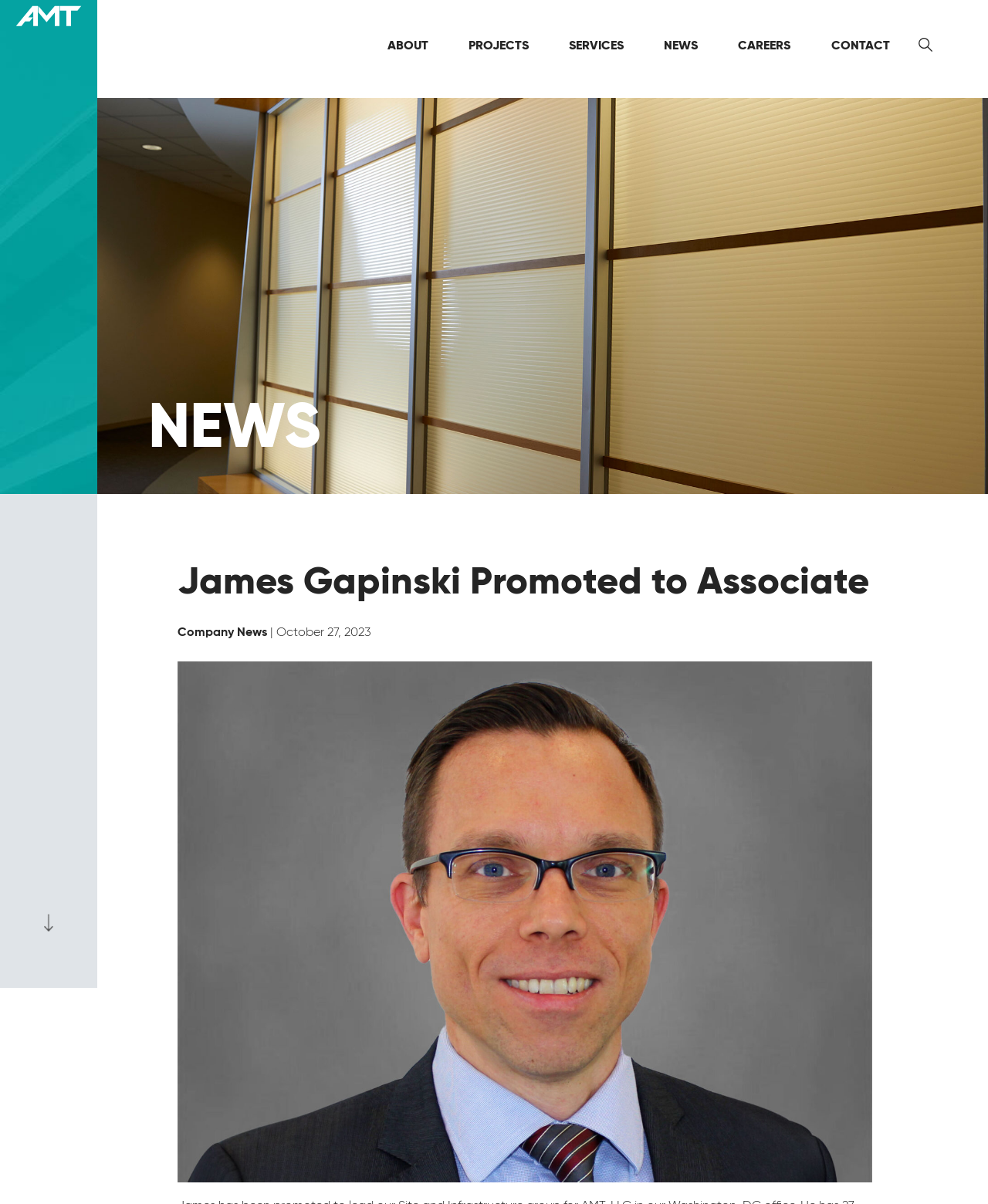What is the date of the news article?
Please provide a full and detailed response to the question.

The date of the news article can be found below the heading 'James Gapinski Promoted to Associate', where it is written as '| October 27, 2023'.